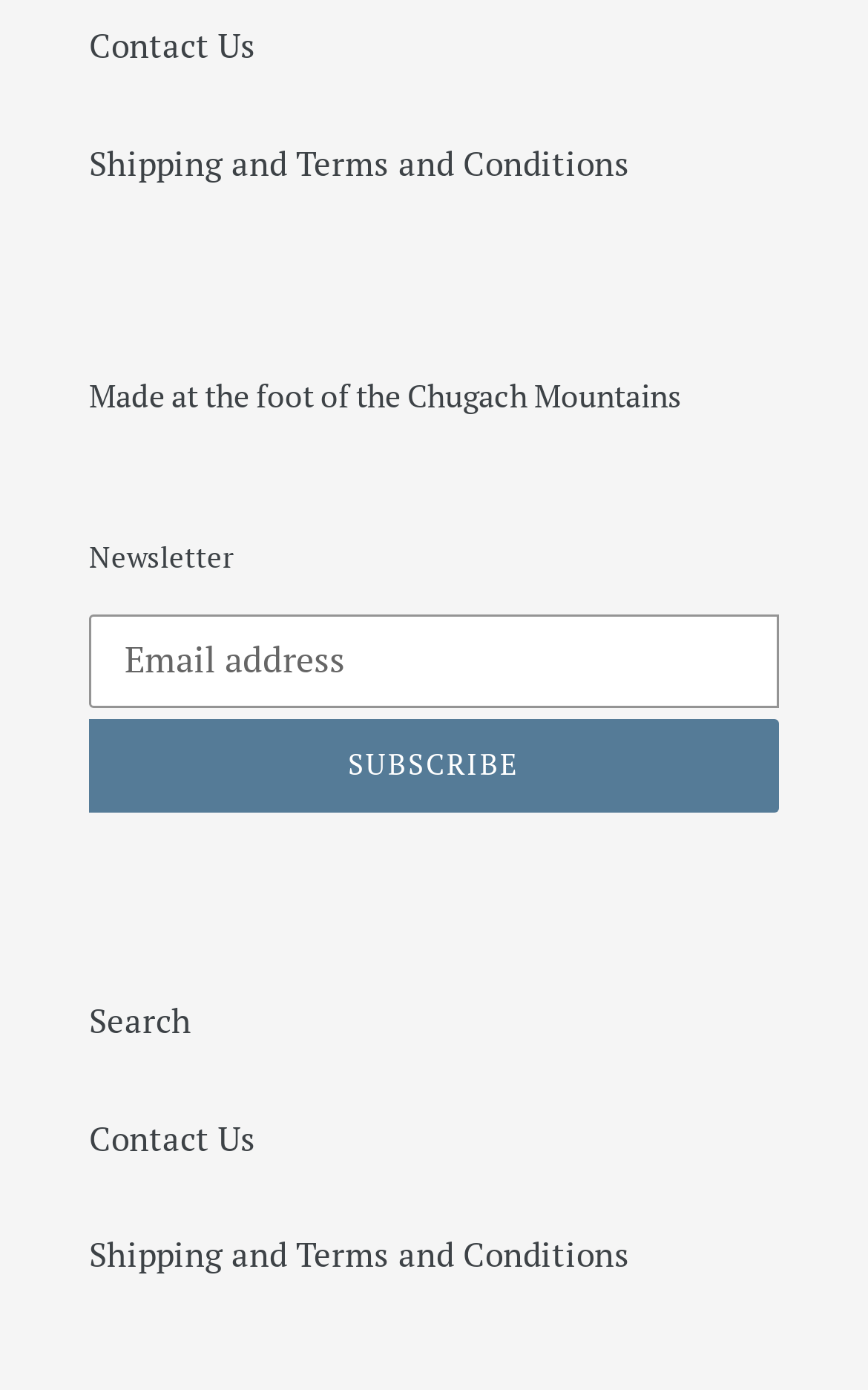Are there duplicate links on the webpage?
Please provide a detailed and thorough answer to the question.

There are duplicate links on the webpage, such as 'Contact Us' and 'Shipping and Terms and Conditions', which appear at both the top and bottom of the webpage.